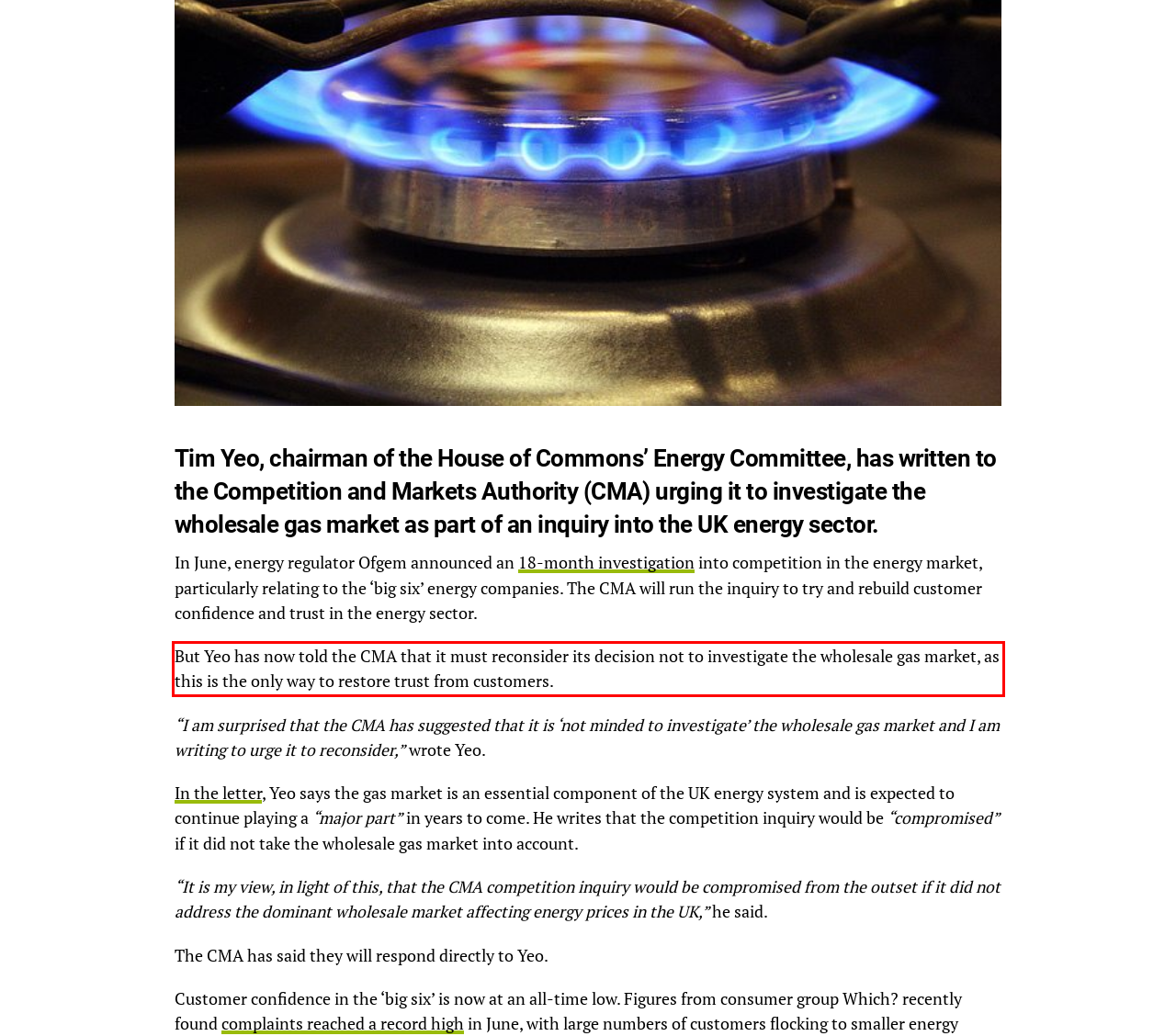Look at the screenshot of the webpage, locate the red rectangle bounding box, and generate the text content that it contains.

But Yeo has now told the CMA that it must reconsider its decision not to investigate the wholesale gas market, as this is the only way to restore trust from customers.